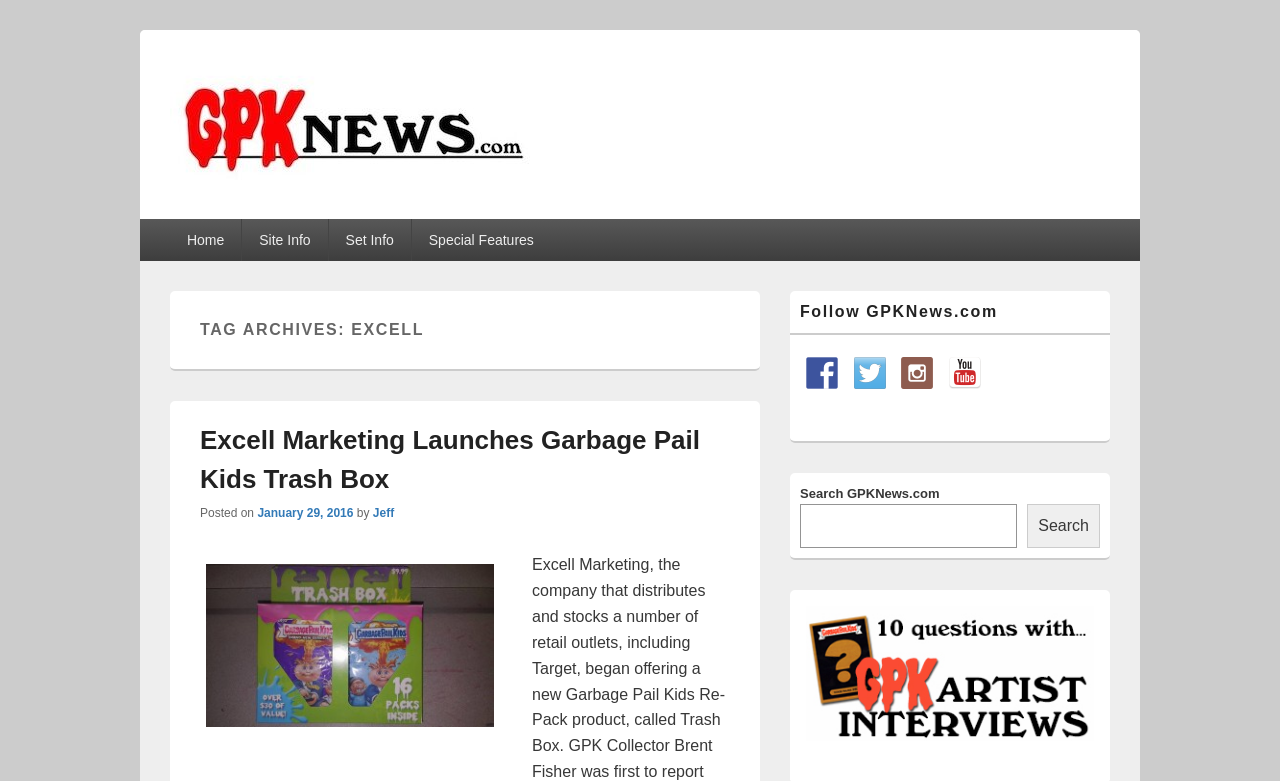Identify and provide the text of the main header on the webpage.

TAG ARCHIVES: EXCELL